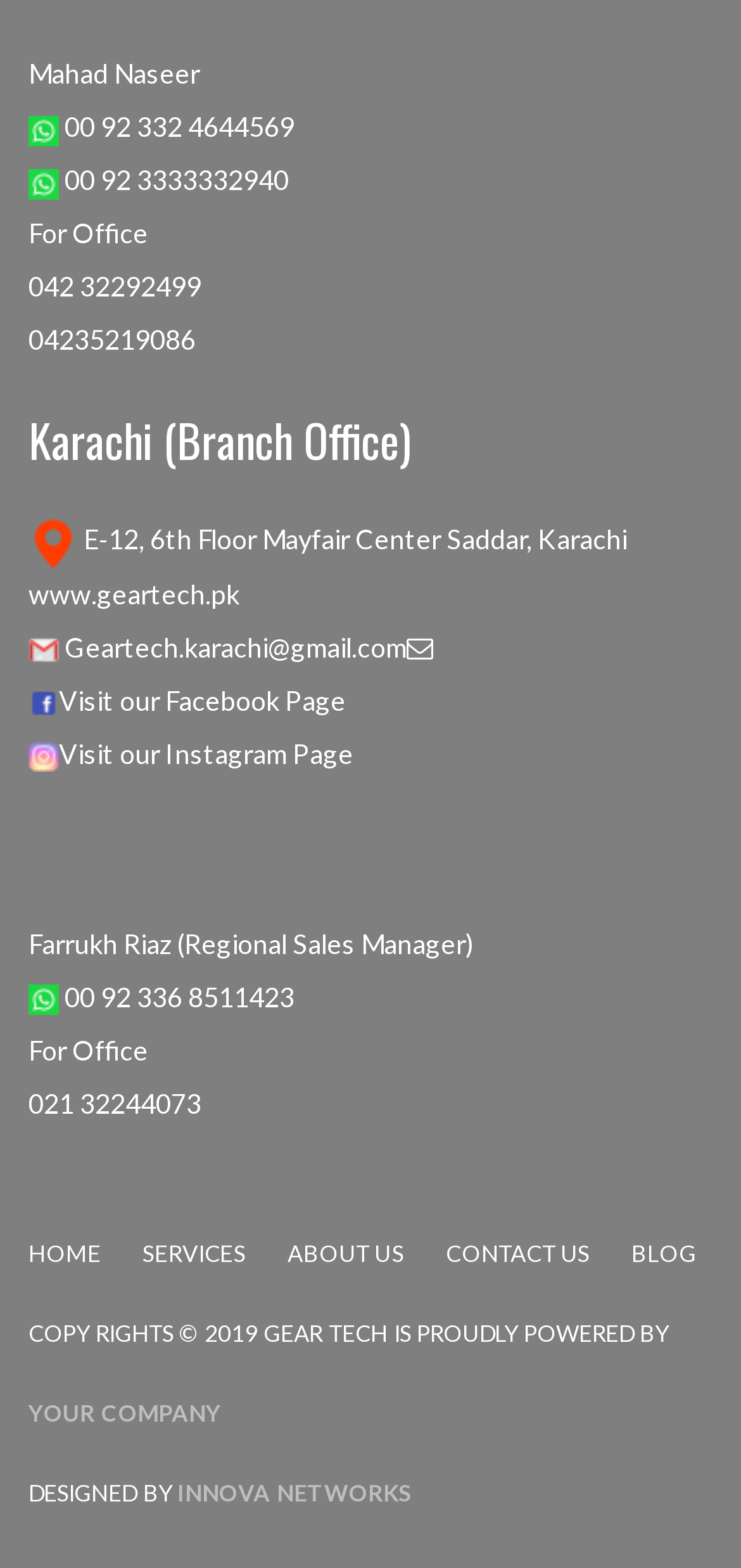Identify the bounding box for the given UI element using the description provided. Coordinates should be in the format (top-left x, top-left y, bottom-right x, bottom-right y) and must be between 0 and 1. Here is the description: Visit our Instagram Page

[0.079, 0.47, 0.477, 0.49]